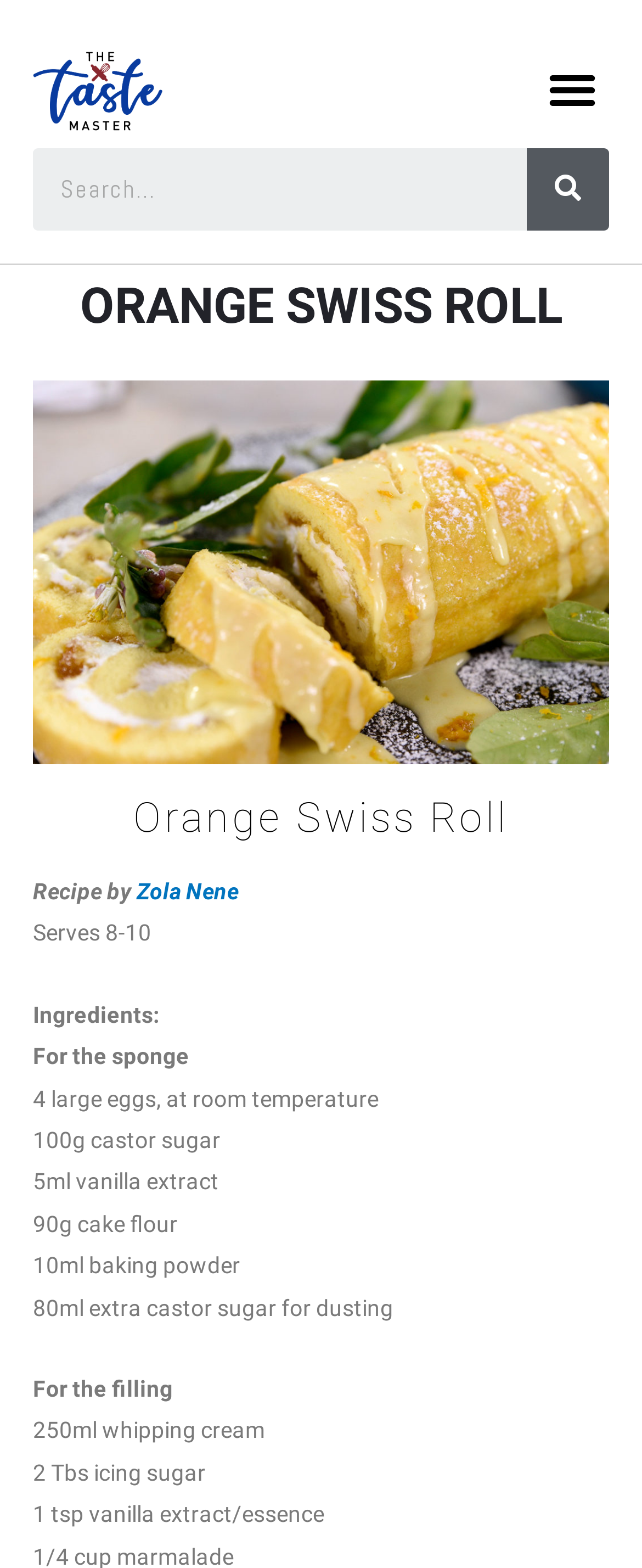Please provide the bounding box coordinates in the format (top-left x, top-left y, bottom-right x, bottom-right y). Remember, all values are floating point numbers between 0 and 1. What is the bounding box coordinate of the region described as: parent_node: Search name="s" placeholder="Search..." title="Search"

[0.051, 0.094, 0.821, 0.147]